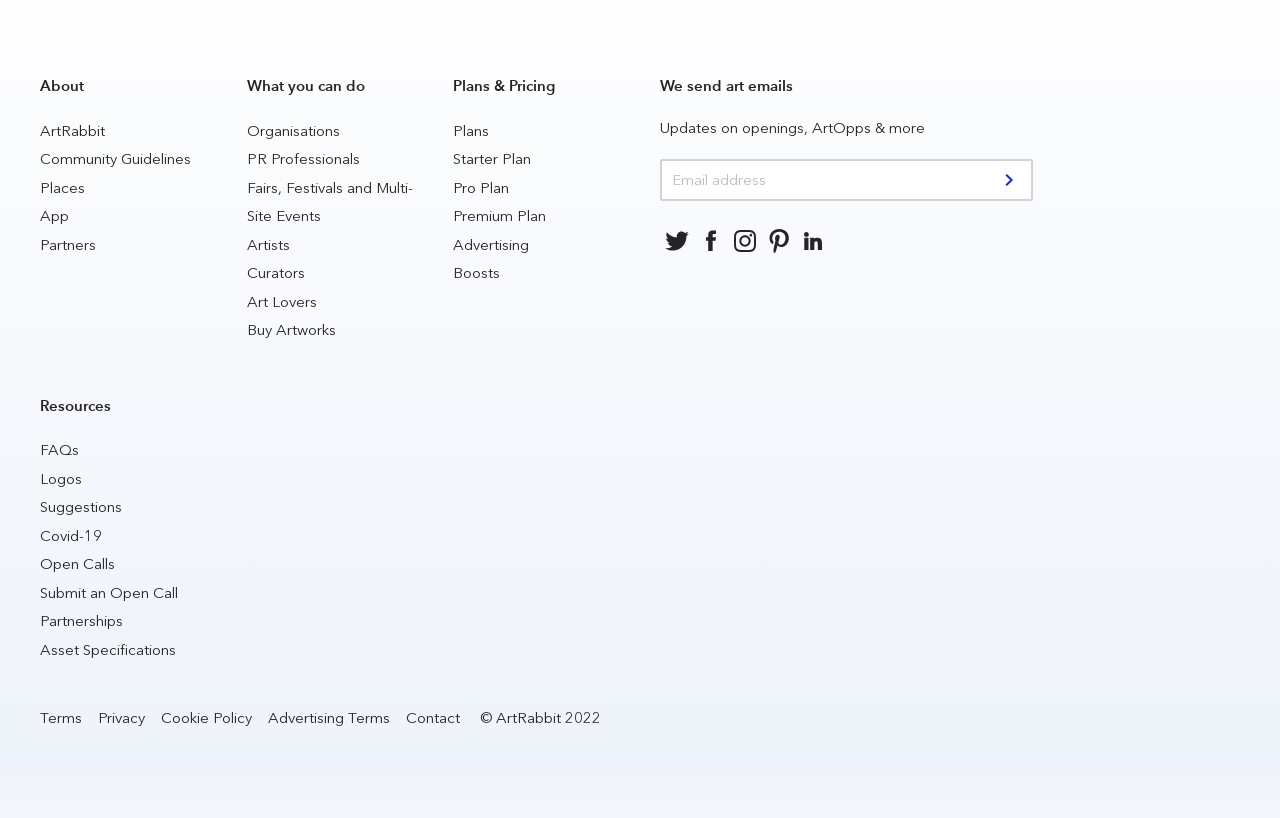Please respond to the question using a single word or phrase:
What type of events are listed under 'Fairs, Festivals and Multi-Site Events'?

Art events